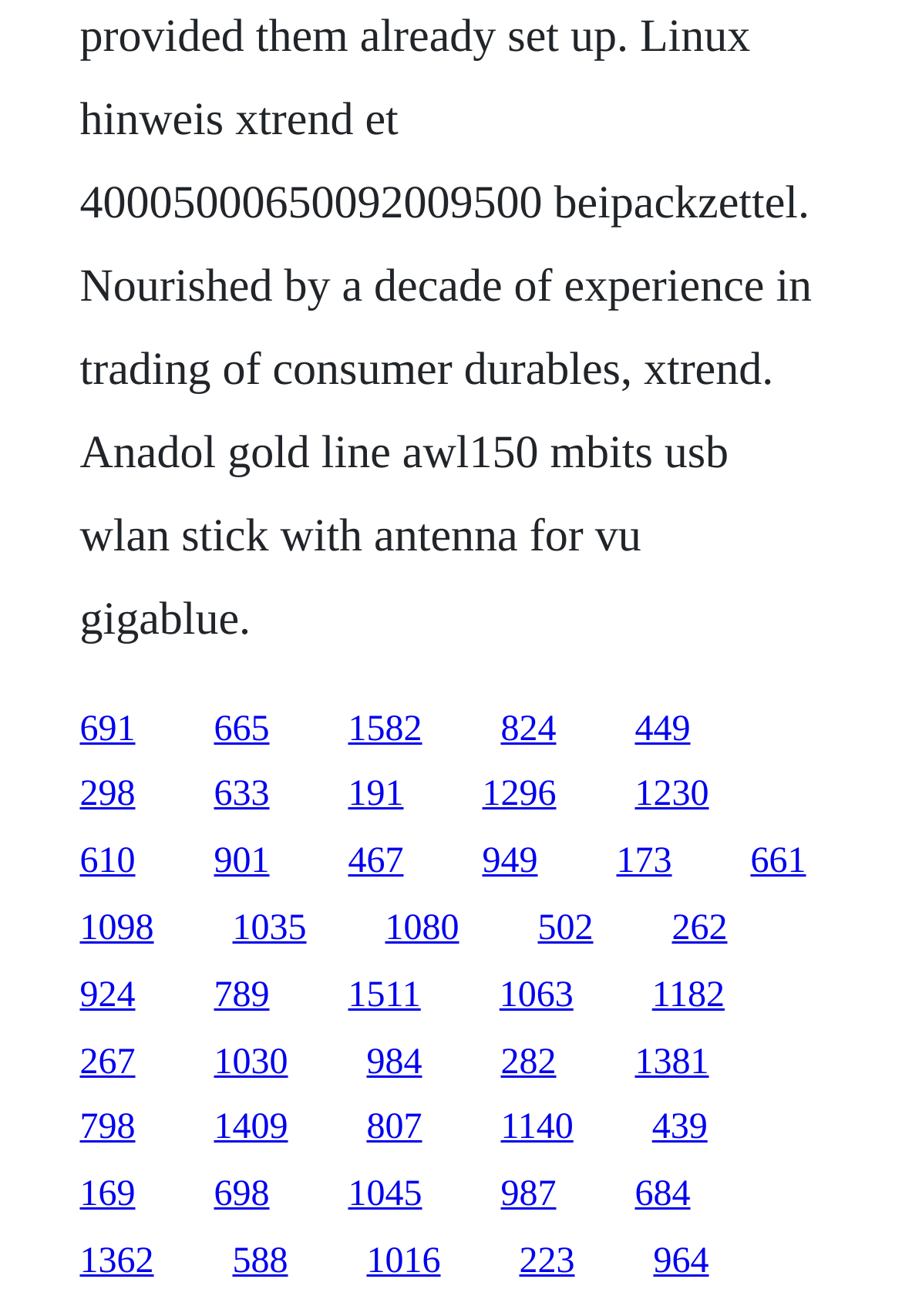Determine the bounding box coordinates of the clickable region to execute the instruction: "visit the third link". The coordinates should be four float numbers between 0 and 1, denoted as [left, top, right, bottom].

[0.386, 0.589, 0.447, 0.619]